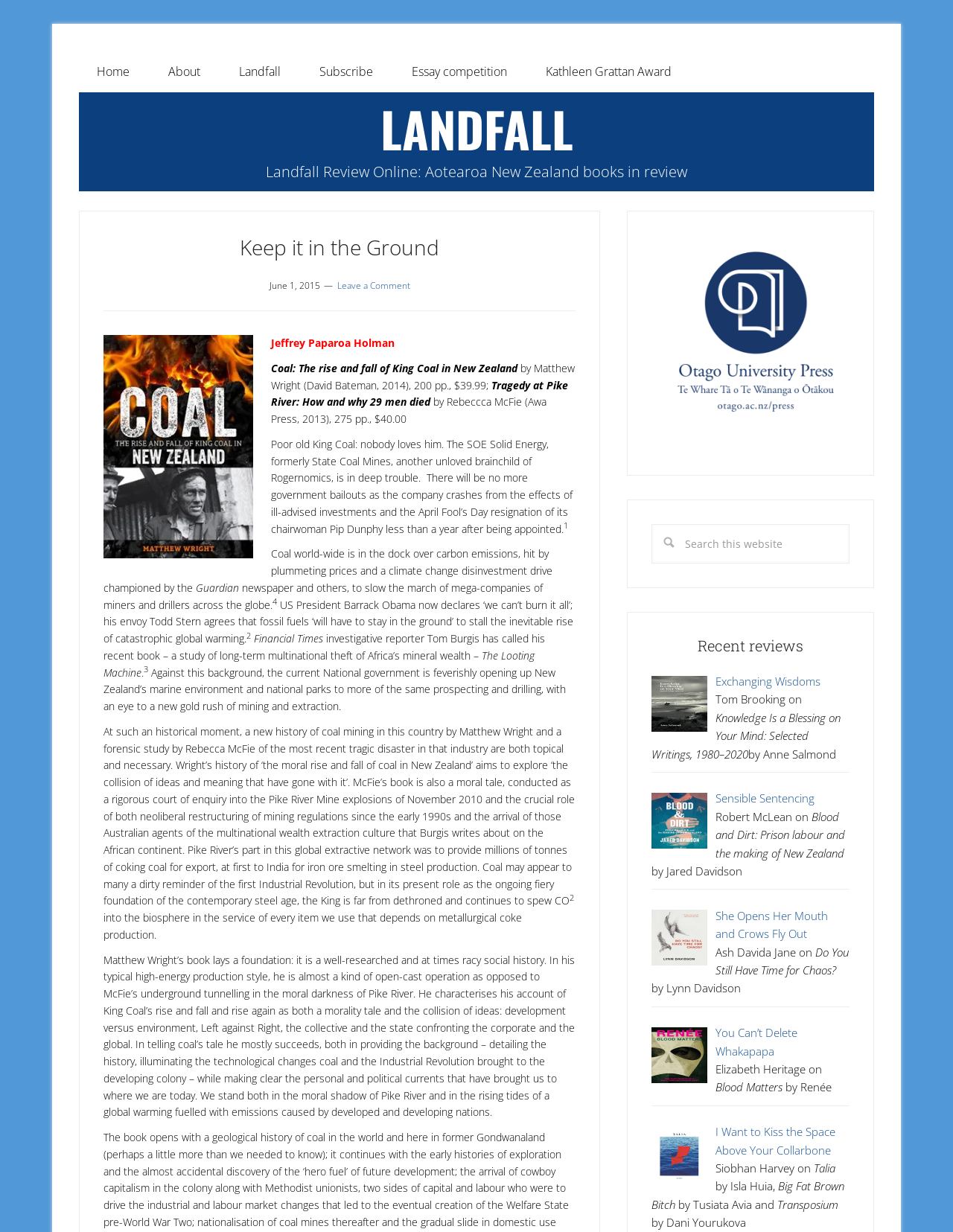Please specify the coordinates of the bounding box for the element that should be clicked to carry out this instruction: "Search this website". The coordinates must be four float numbers between 0 and 1, formatted as [left, top, right, bottom].

[0.684, 0.425, 0.891, 0.457]